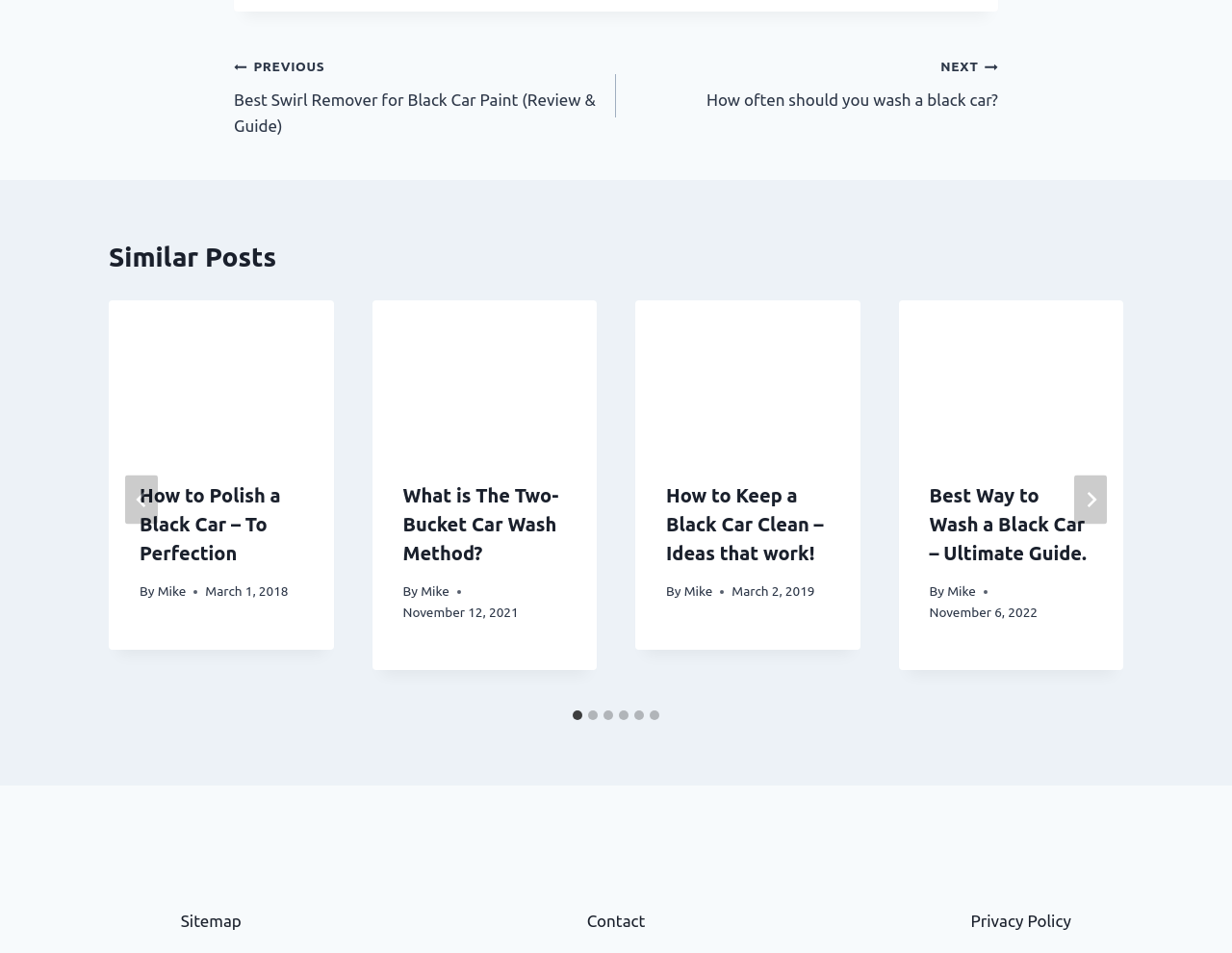What is the purpose of the 'Go to last slide' and 'Next' buttons?
Answer the question with a single word or phrase derived from the image.

To navigate between slides